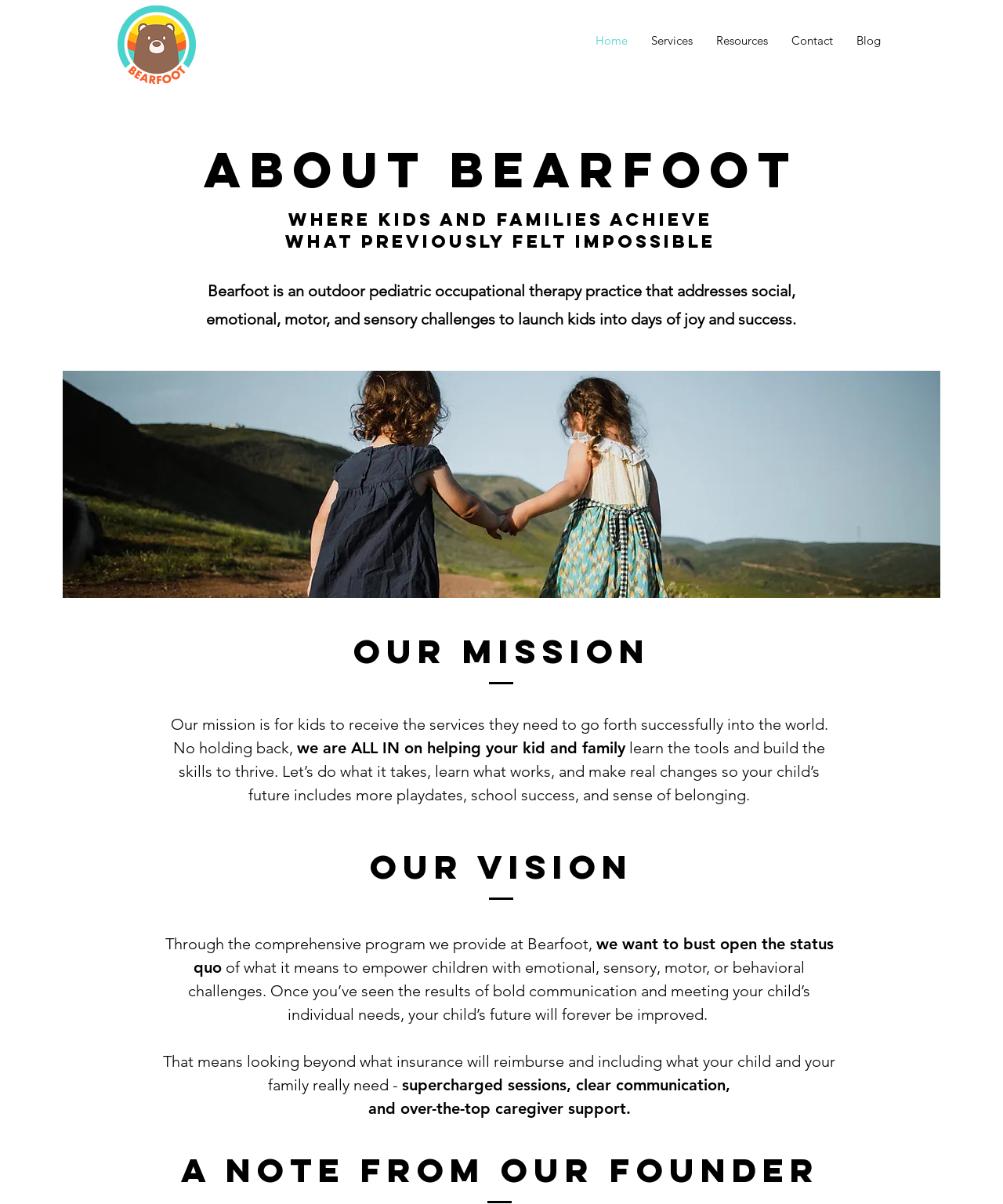Find the bounding box coordinates for the HTML element described as: "Services". The coordinates should consist of four float values between 0 and 1, i.e., [left, top, right, bottom].

[0.638, 0.018, 0.702, 0.05]